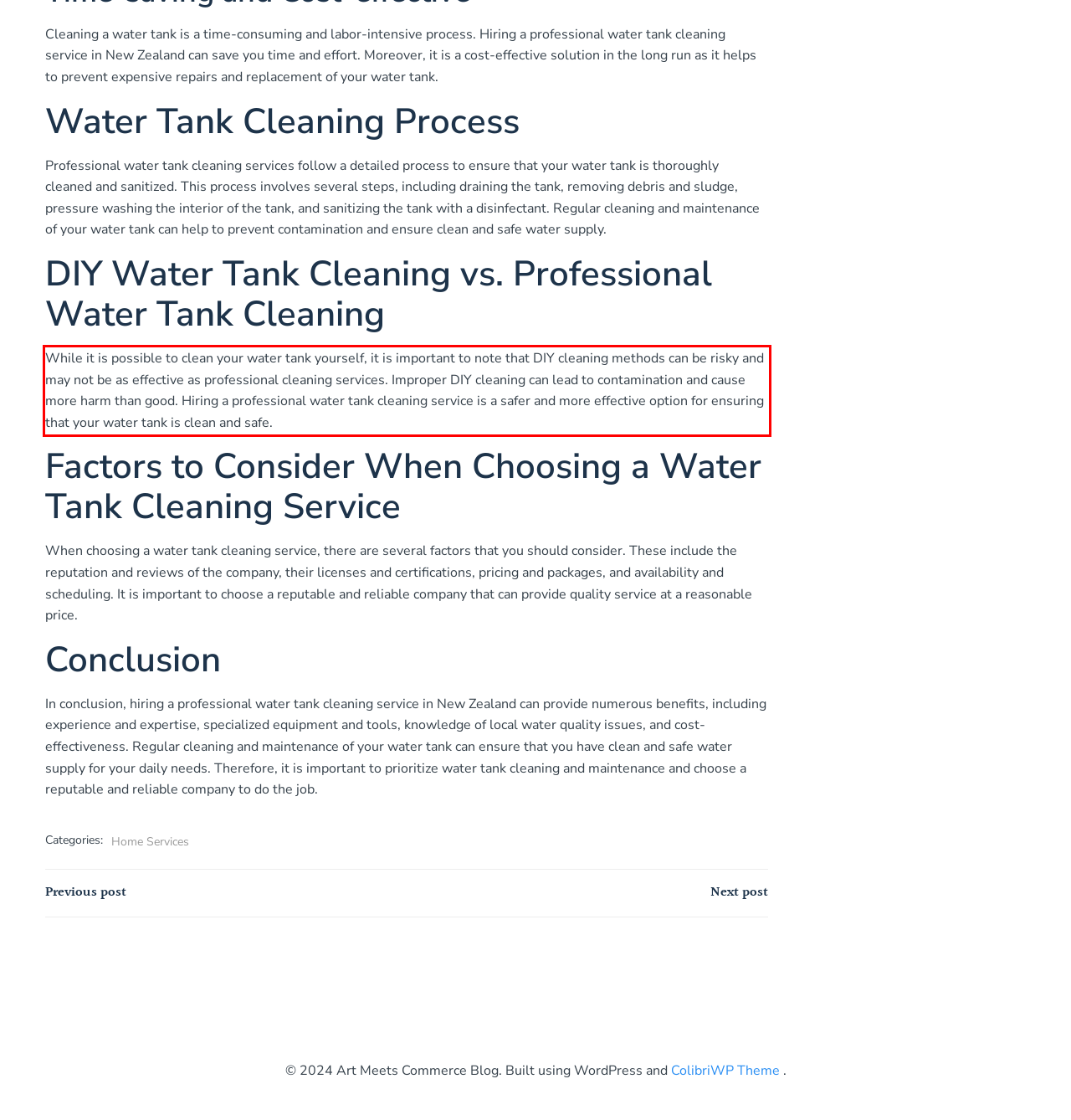Examine the screenshot of the webpage, locate the red bounding box, and generate the text contained within it.

While it is possible to clean your water tank yourself, it is important to note that DIY cleaning methods can be risky and may not be as effective as professional cleaning services. Improper DIY cleaning can lead to contamination and cause more harm than good. Hiring a professional water tank cleaning service is a safer and more effective option for ensuring that your water tank is clean and safe.